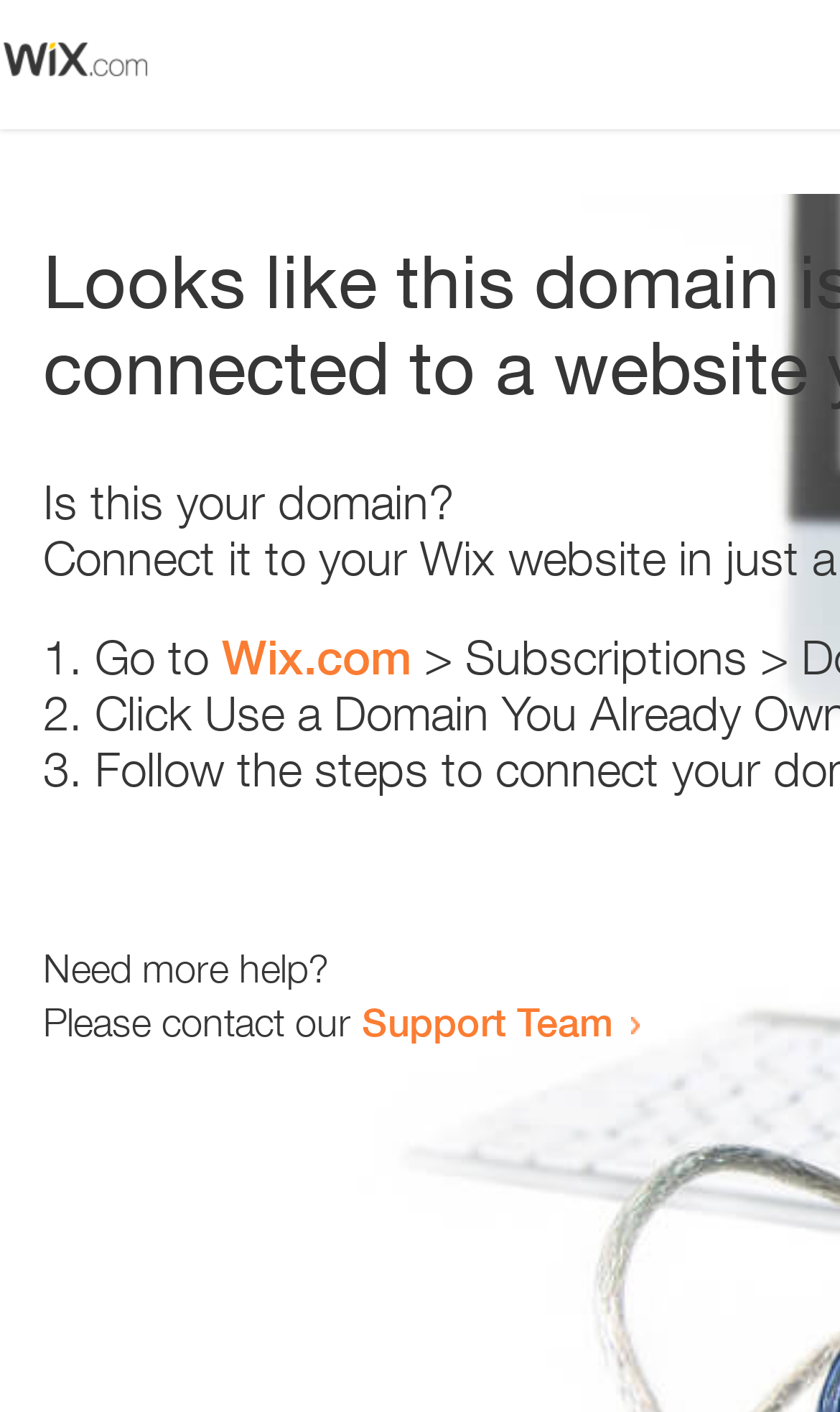Respond to the following query with just one word or a short phrase: 
How many list markers are present?

3